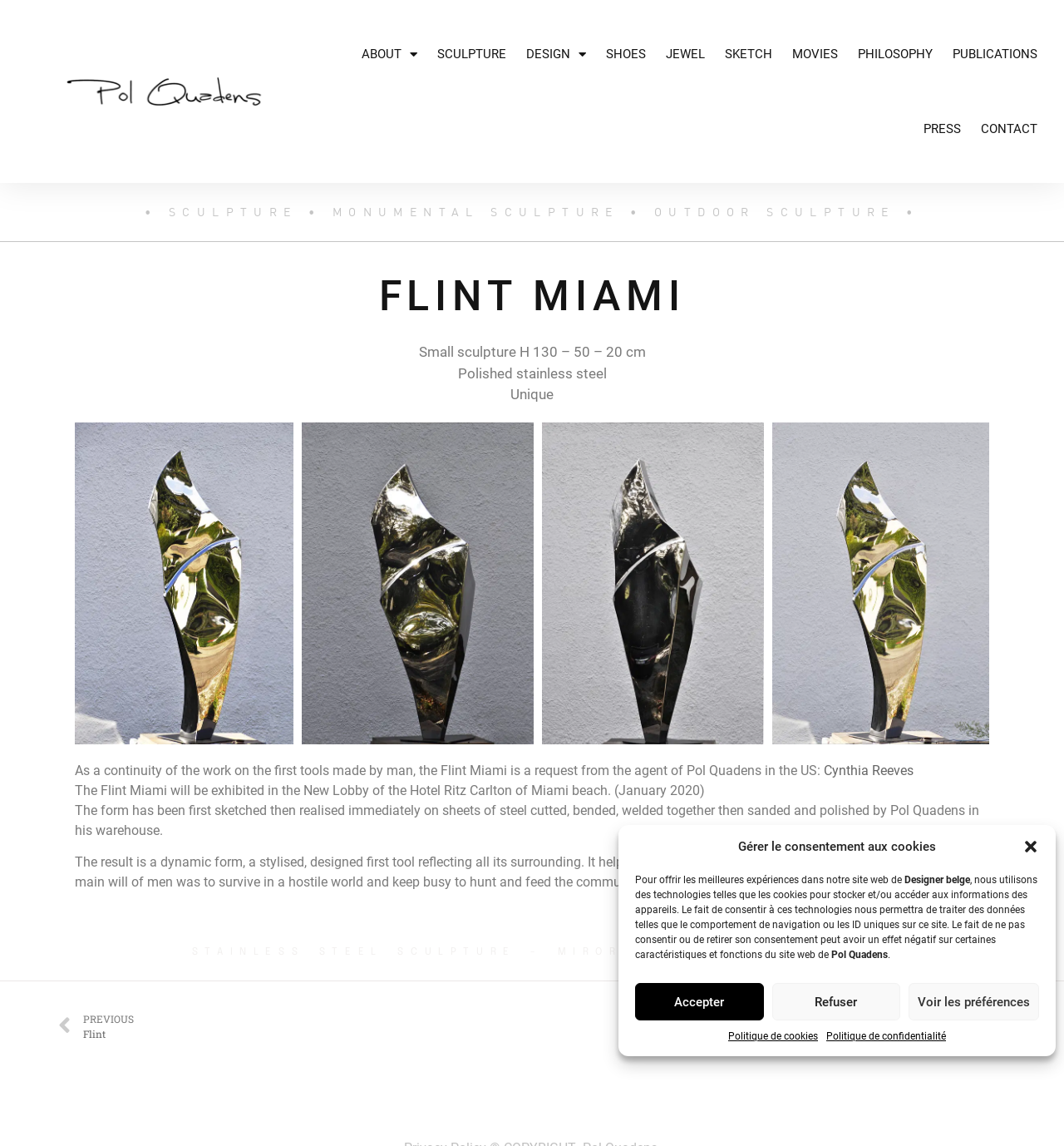What is the size of the sculpture?
Refer to the screenshot and answer in one word or phrase.

H 130 – 50 – 20 cm